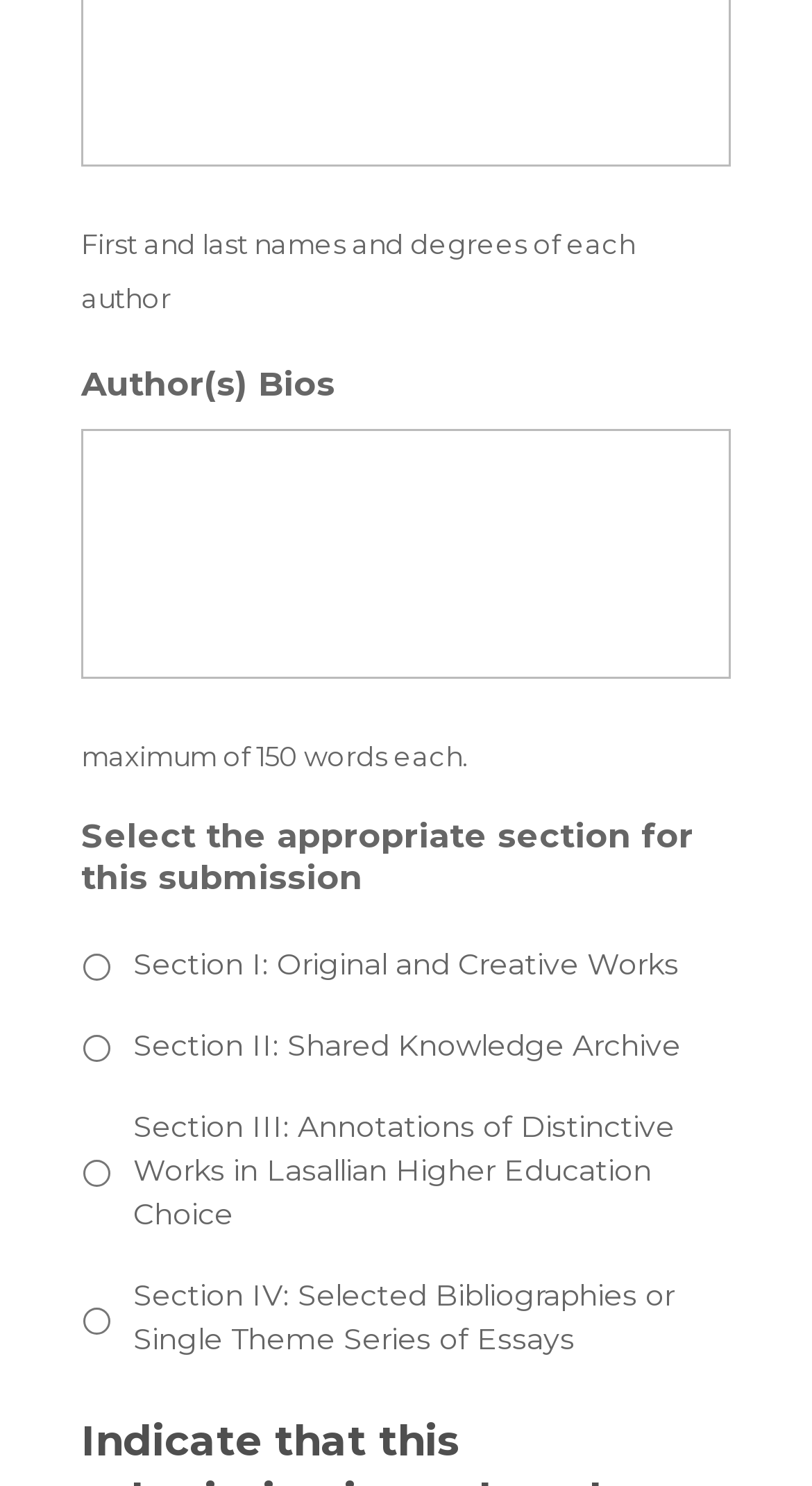Give a one-word or short phrase answer to the question: 
What information is required for each author?

First and last names and degrees